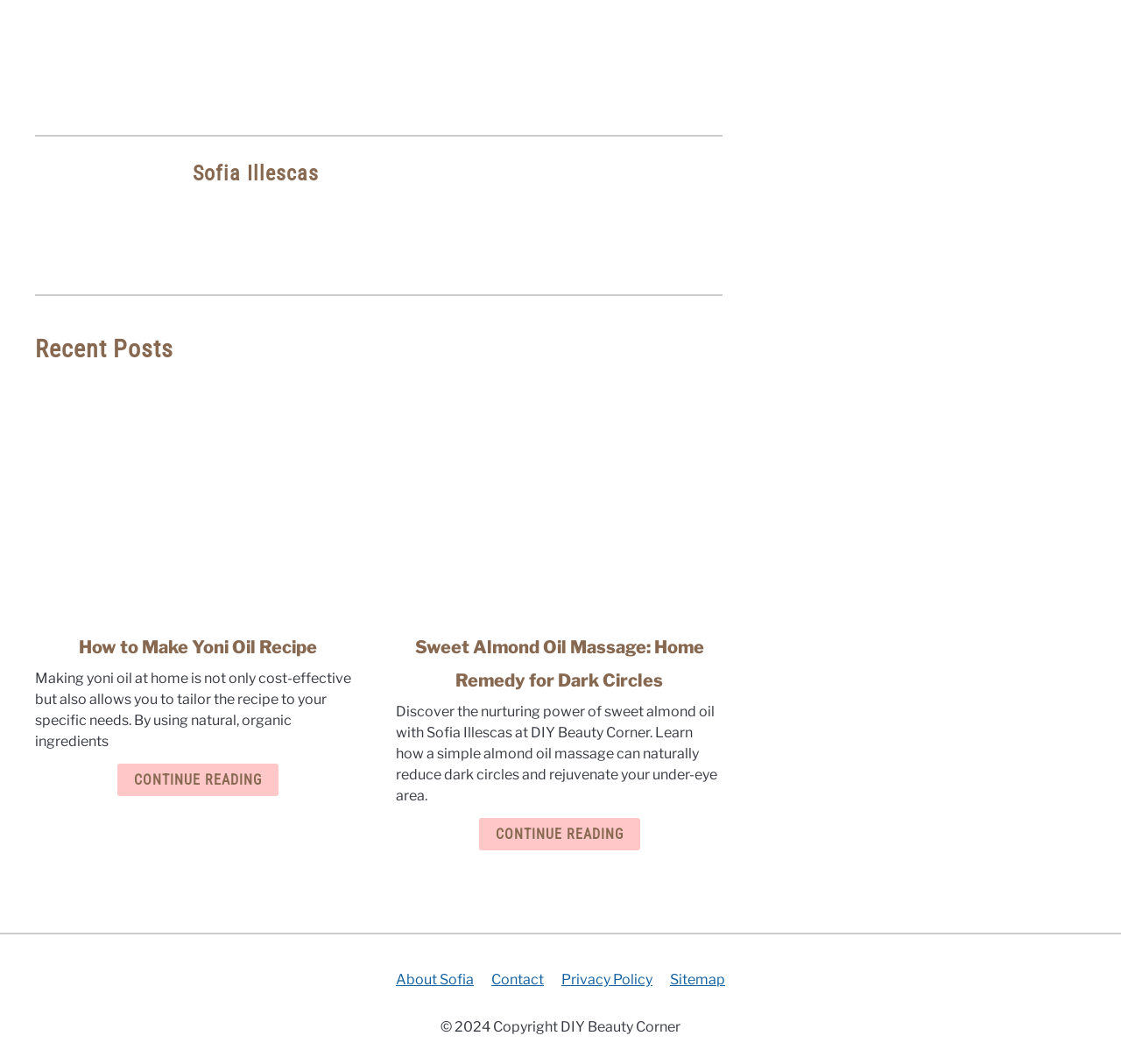Identify the bounding box coordinates of the area that should be clicked in order to complete the given instruction: "Learn more about the author by clicking on About Sofia". The bounding box coordinates should be four float numbers between 0 and 1, i.e., [left, top, right, bottom].

[0.353, 0.913, 0.423, 0.928]